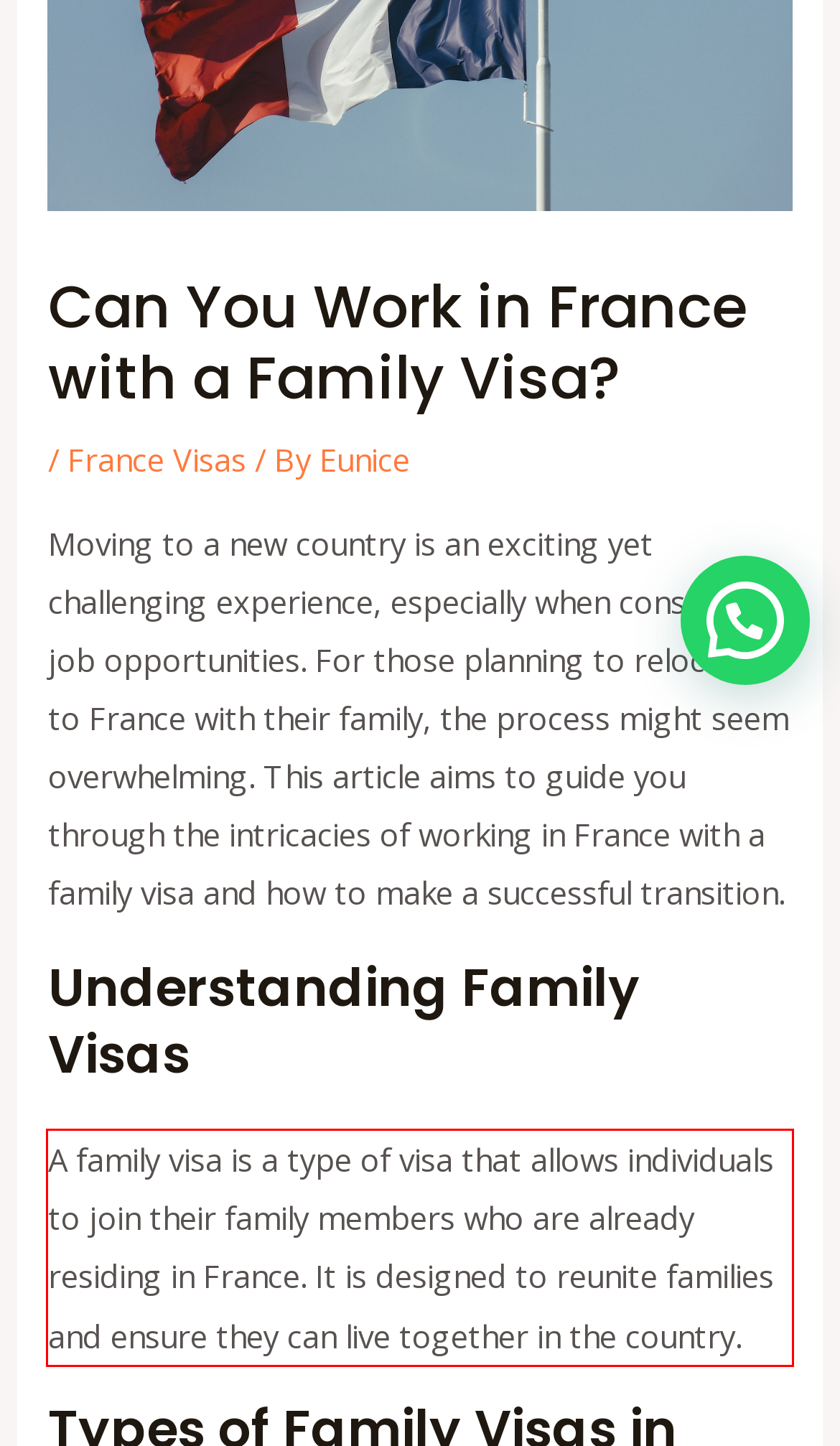You have a screenshot of a webpage with a red bounding box. Identify and extract the text content located inside the red bounding box.

A family visa is a type of visa that allows individuals to join their family members who are already residing in France. It is designed to reunite families and ensure they can live together in the country.